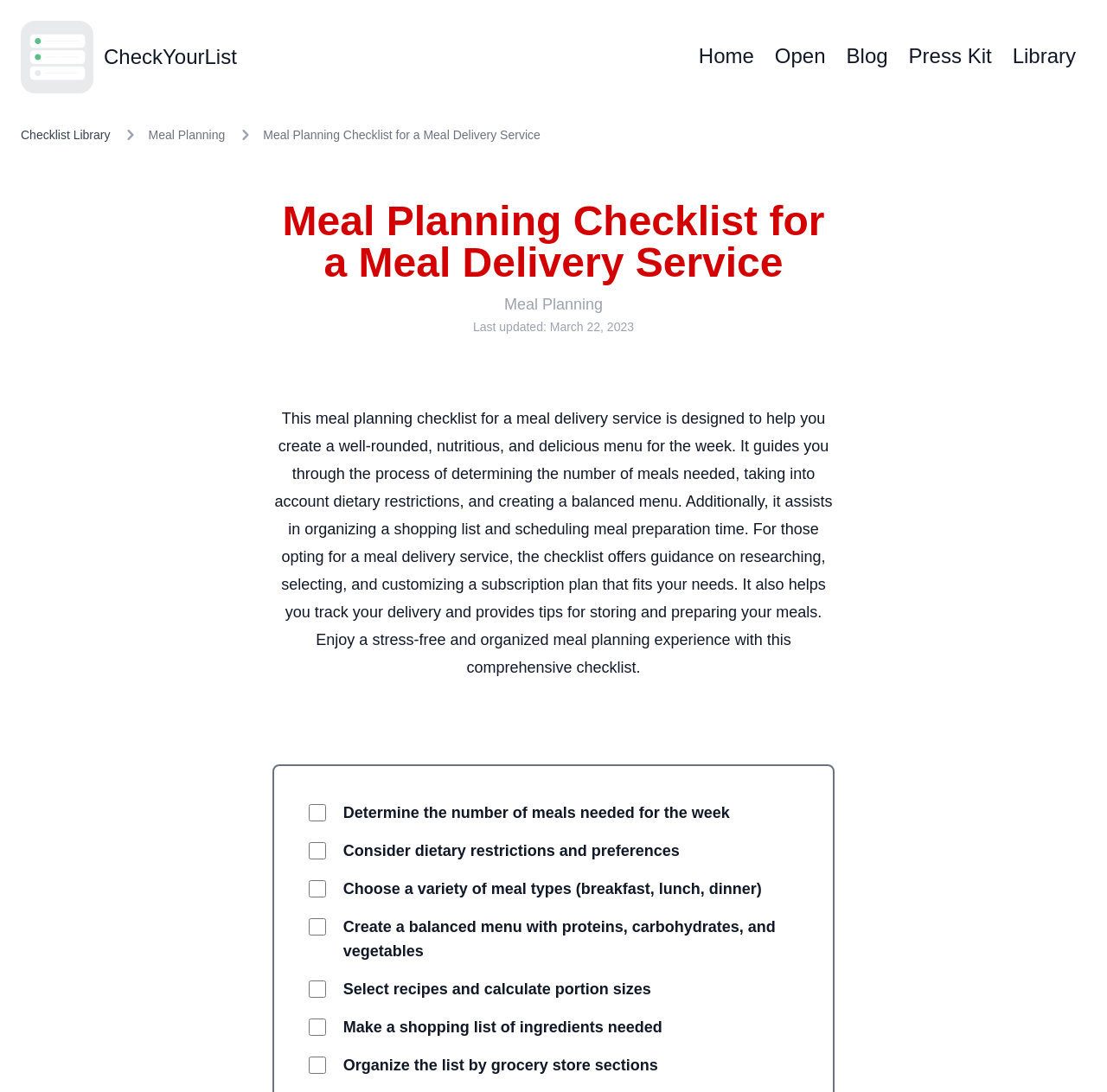Determine the bounding box coordinates for the area you should click to complete the following instruction: "Go to the Home page".

[0.631, 0.039, 0.681, 0.066]